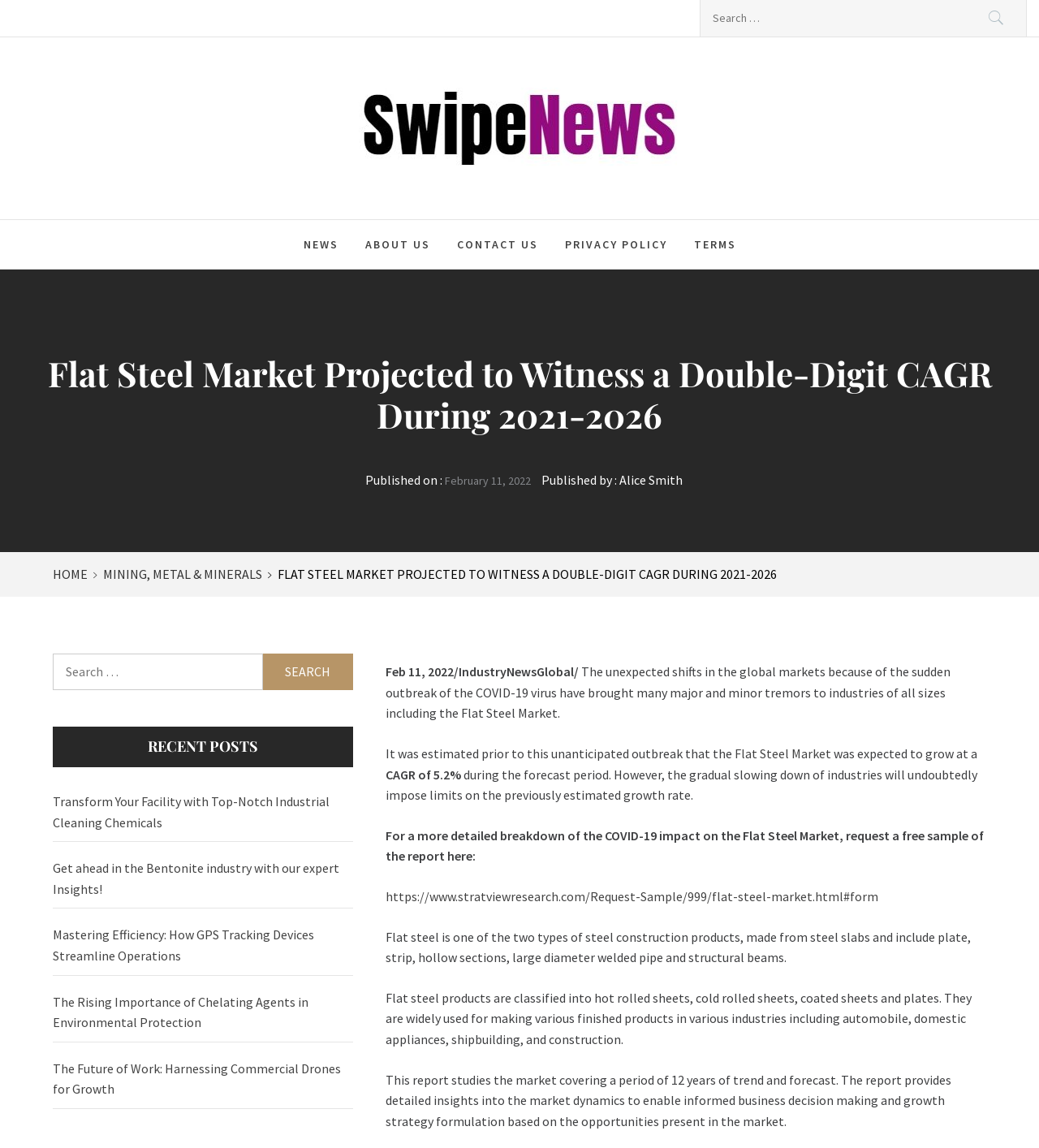Highlight the bounding box coordinates of the element that should be clicked to carry out the following instruction: "Check recent posts". The coordinates must be given as four float numbers ranging from 0 to 1, i.e., [left, top, right, bottom].

[0.051, 0.633, 0.34, 0.668]